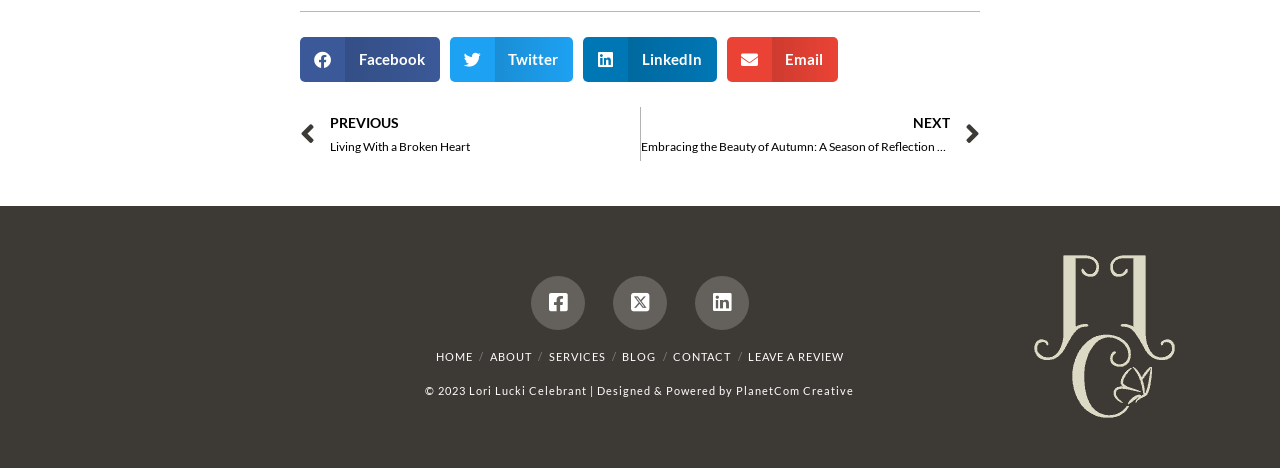What is the copyright year of the website?
Refer to the screenshot and respond with a concise word or phrase.

2023